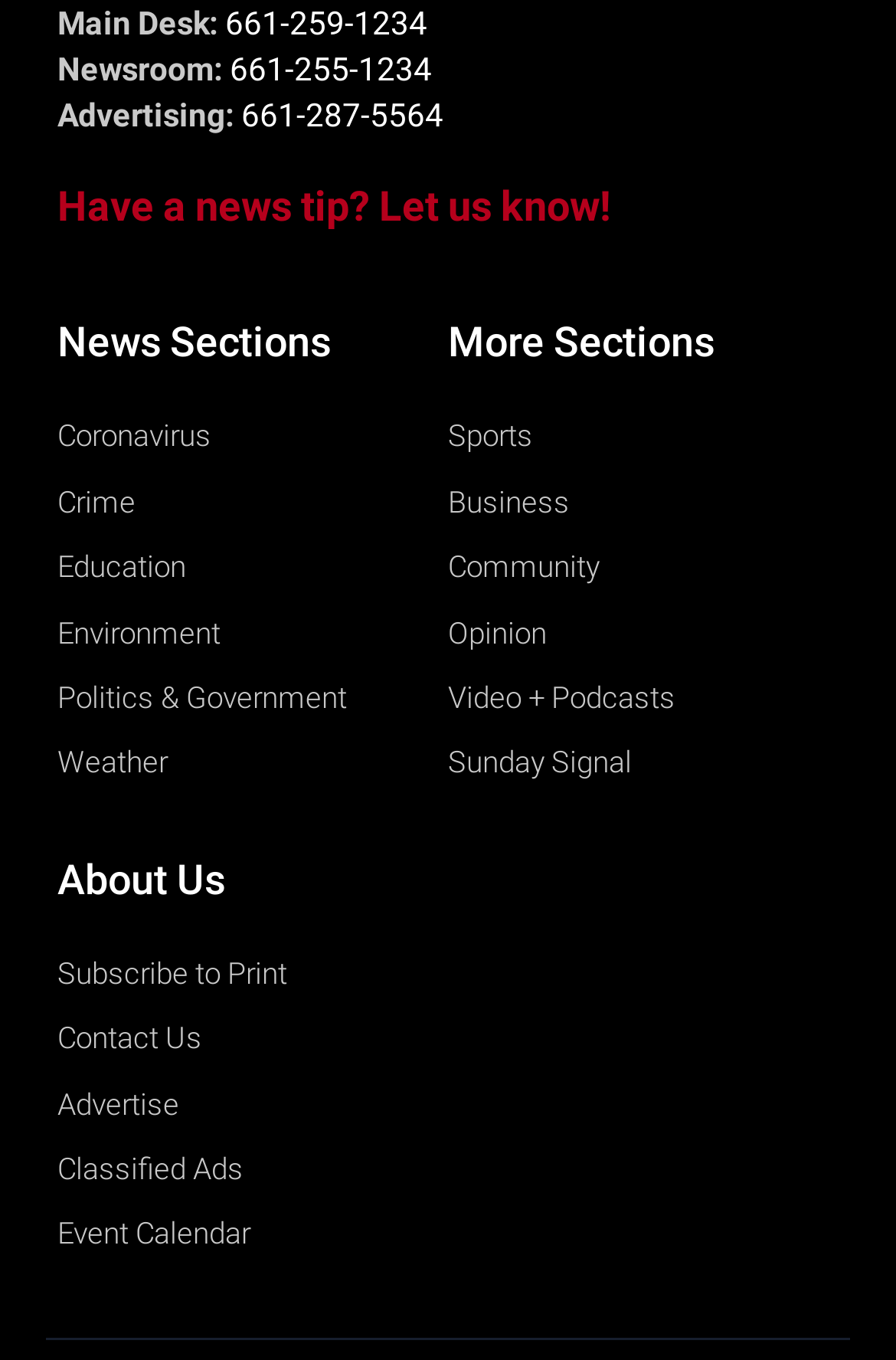Answer succinctly with a single word or phrase:
What is the last link in the 'More Sections' category?

Sunday Signal